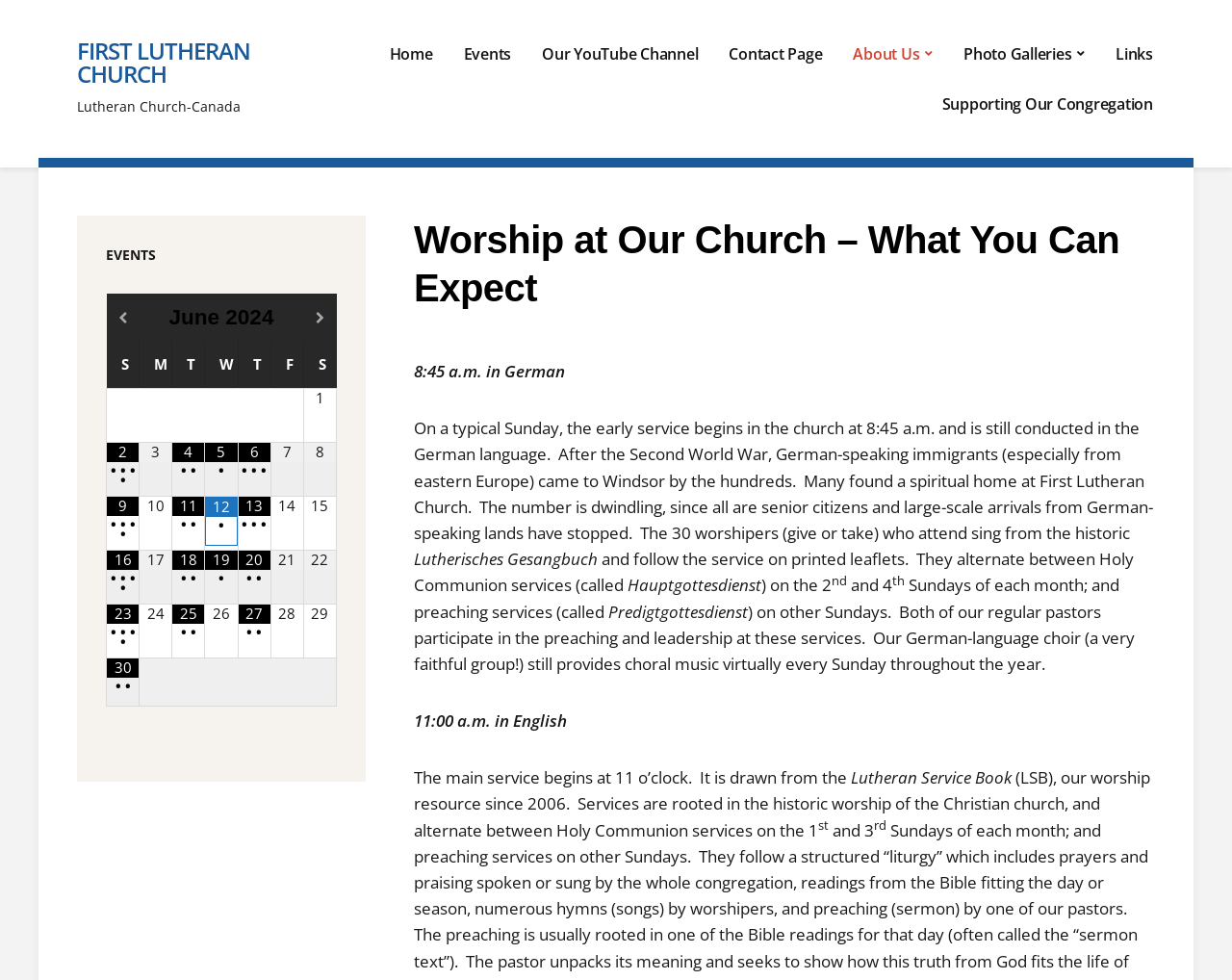Identify the bounding box coordinates of the clickable section necessary to follow the following instruction: "Click the 'Home' link". The coordinates should be presented as four float numbers from 0 to 1, i.e., [left, top, right, bottom].

[0.315, 0.029, 0.353, 0.081]